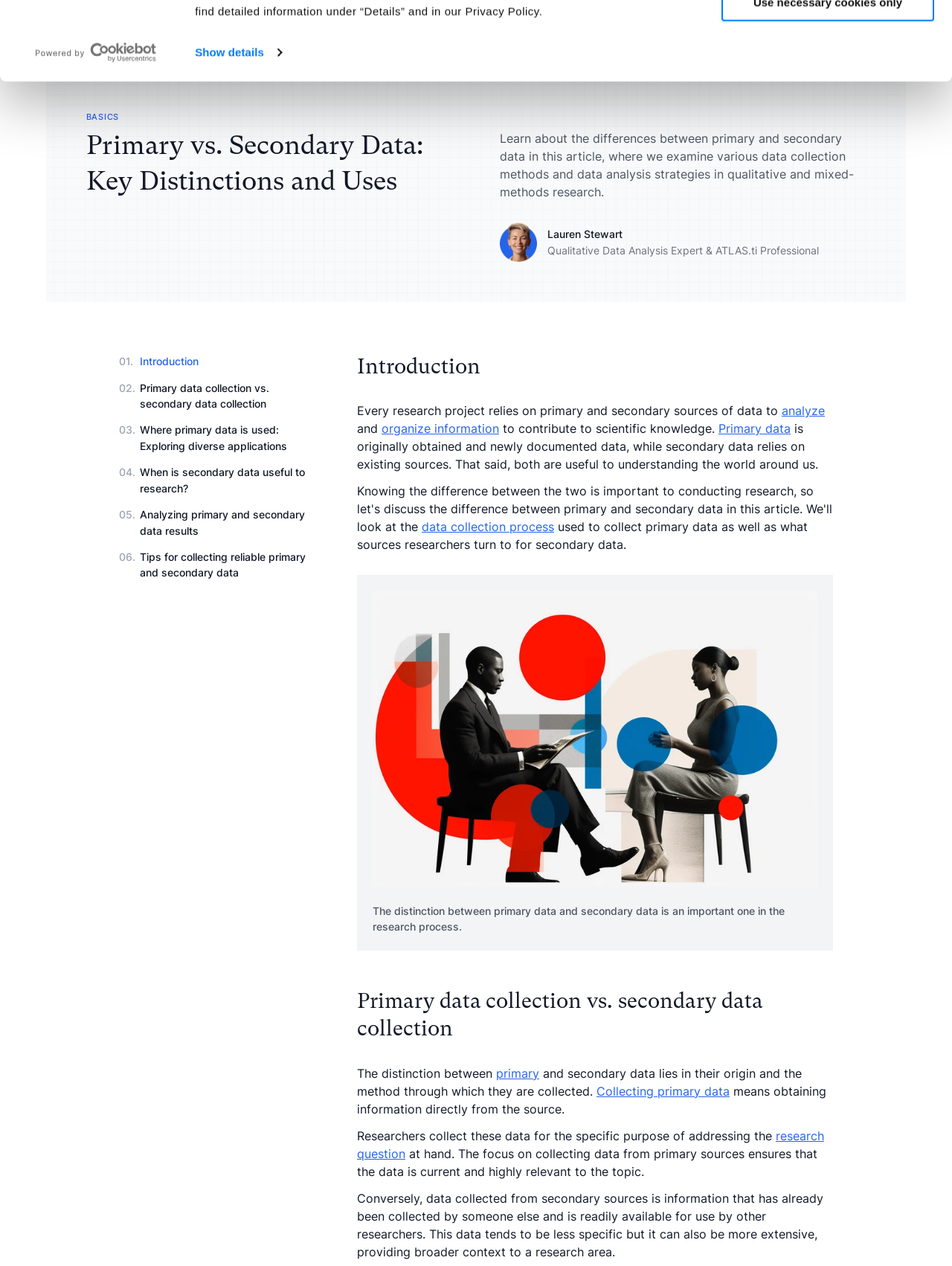Please mark the bounding box coordinates of the area that should be clicked to carry out the instruction: "Select an option from the combobox".

[0.538, 0.183, 0.67, 0.204]